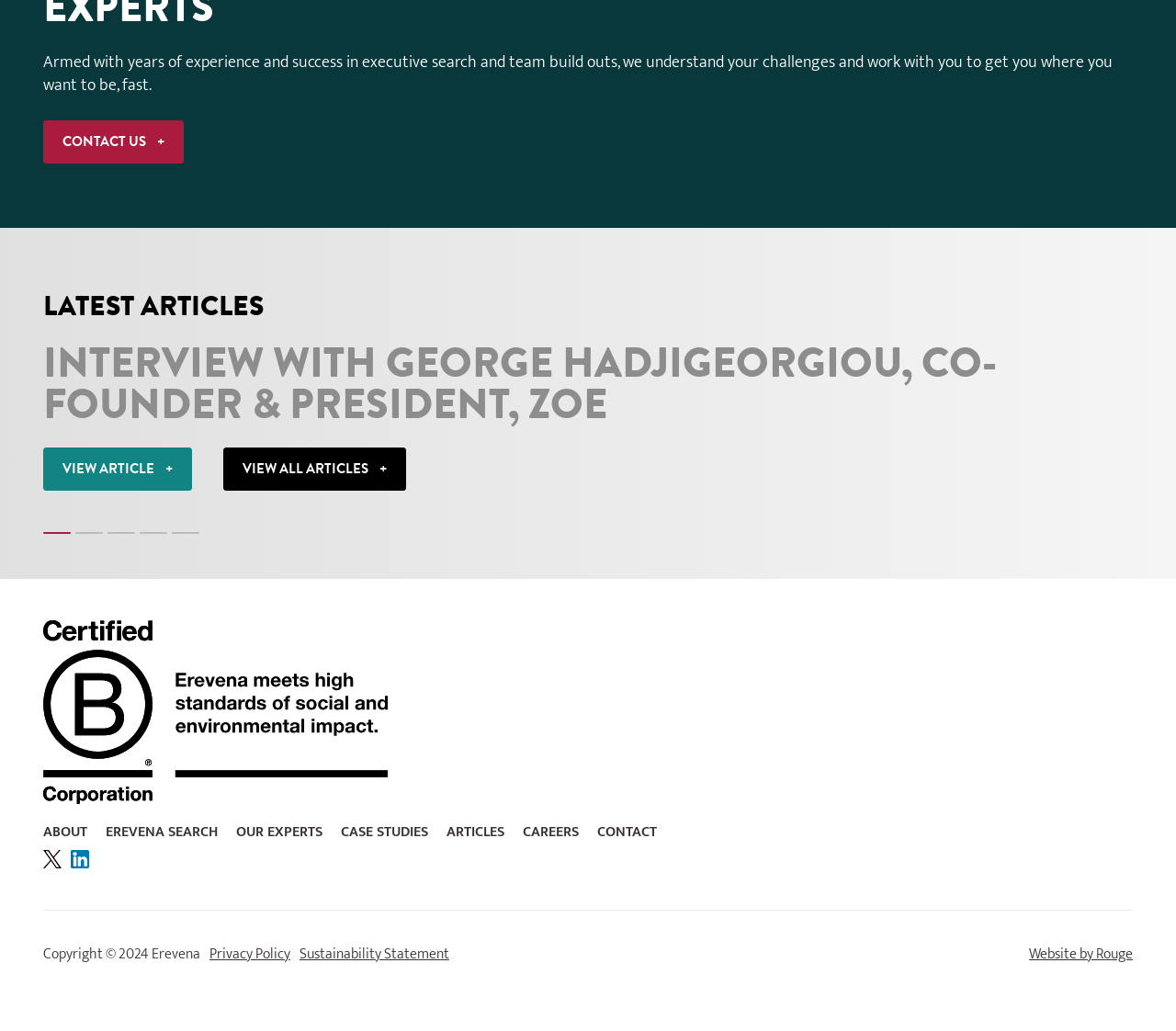What is the name of the company?
Answer the question with a single word or phrase derived from the image.

Erevena